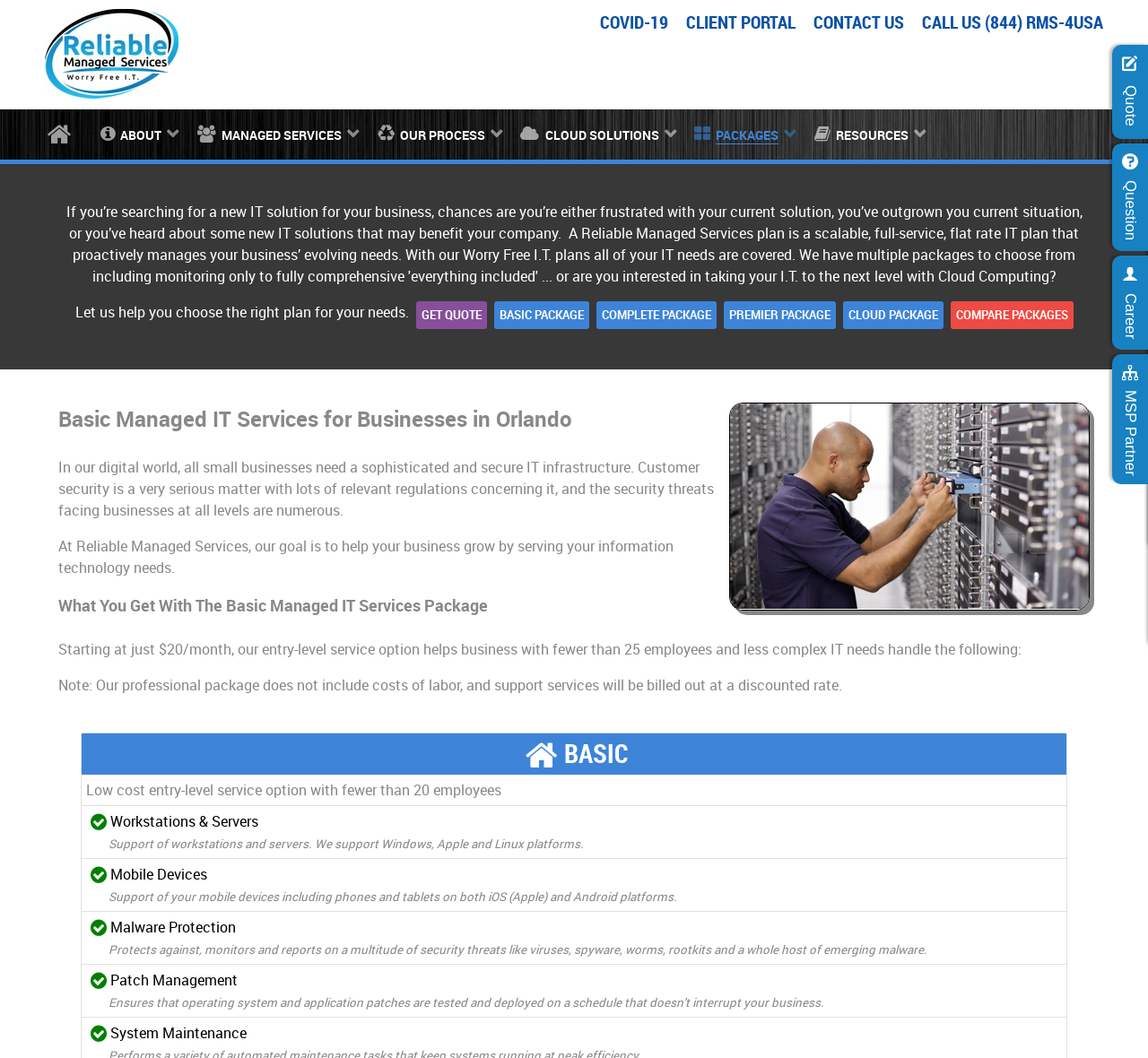Respond to the question below with a single word or phrase: What is the purpose of Malware Protection?

Protects against security threats